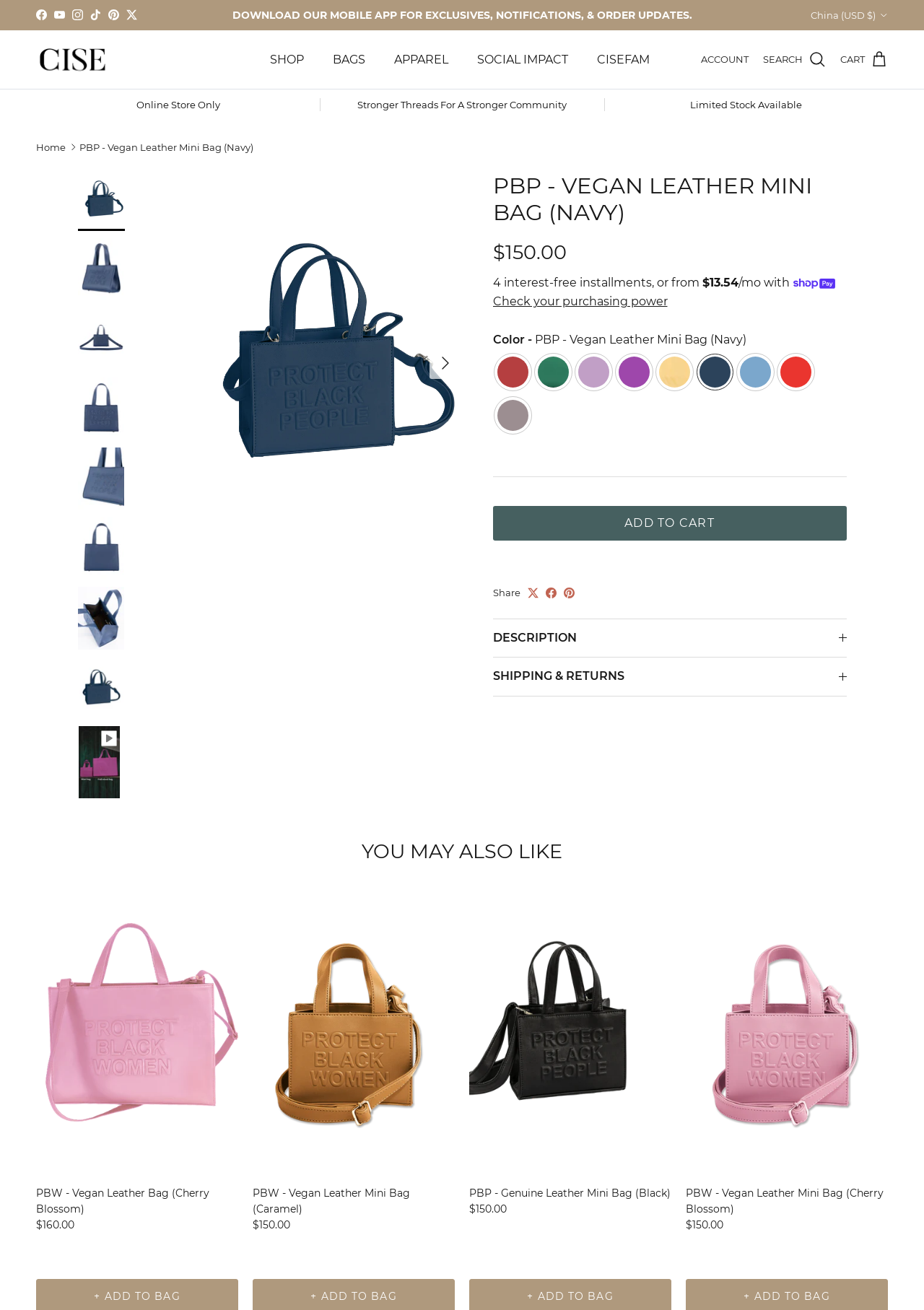What is the color of the bag in the main image?
Look at the screenshot and provide an in-depth answer.

The main image on the webpage shows a bag with a navy color, which is also mentioned in the product title as 'PBP - Vegan Leather Mini Bag (Navy)'.